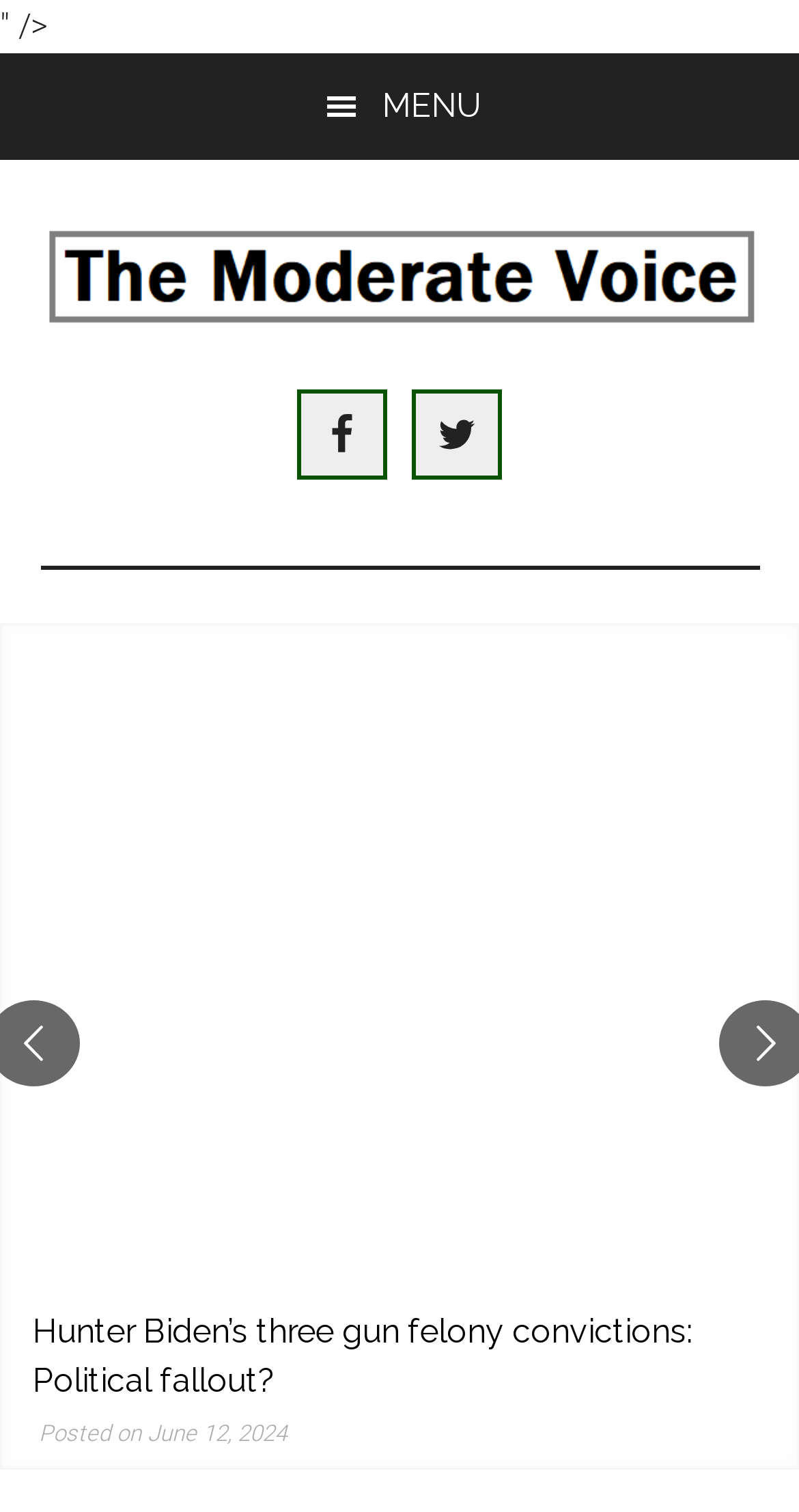Offer an in-depth caption of the entire webpage.

The webpage is about Sonia Sotomayor and Abortion Rights, as indicated by the title. At the top-left corner, there is a "Skip to main content" link and a "Skip to primary sidebar" link, followed by a menu button with a hamburger icon. 

To the right of the menu button, the website's title "The Moderate Voice" is displayed, accompanied by an image with the same name. Below this, there are social media links to Facebook and Twitter, each with its respective icon.

The main content of the webpage appears to be an article or news story. The title of the article is "A brief history of tragic presidential relatives, from Alice Roosevelt to Hunter Biden", which is displayed as a link and also as a heading. The article's image is displayed above the title. The article's publication date, "Posted on June 11, 2024", is mentioned below the title.